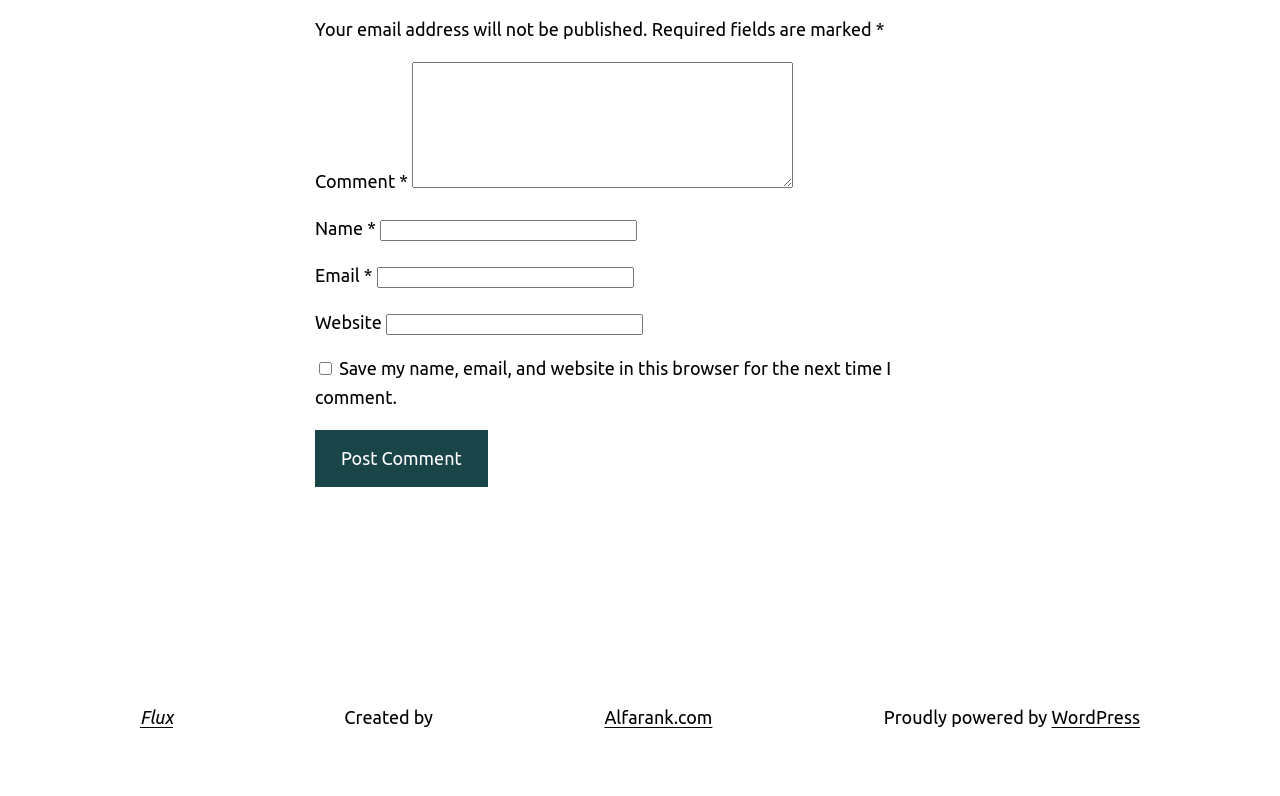Locate the bounding box coordinates of the clickable region necessary to complete the following instruction: "Type your name". Provide the coordinates in the format of four float numbers between 0 and 1, i.e., [left, top, right, bottom].

[0.297, 0.276, 0.498, 0.303]